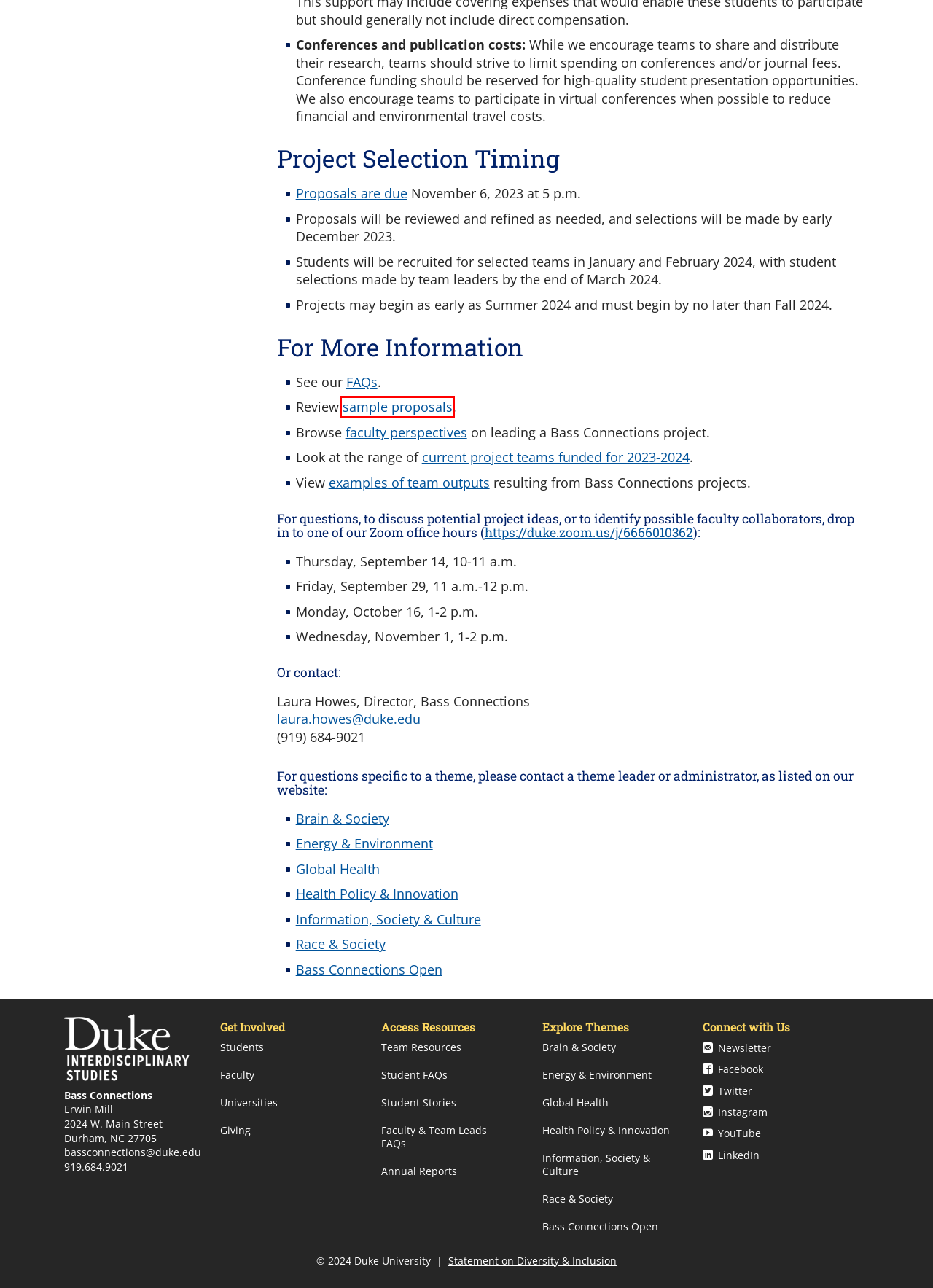You have a screenshot showing a webpage with a red bounding box highlighting an element. Choose the webpage description that best fits the new webpage after clicking the highlighted element. The descriptions are:
A. Project Teams | Duke Bass Connections
B. Launch Meeting - Zoom
C. Duke University Maps
D. Sample Year-Long Project Team Proposals | Duke Bass Connections
E. Sign up
F. Homepage | Office of Interdisciplinary Studies
G. Selected Team Outputs | Duke Bass Connections
H. Homepage | Office for Institutional Equity

D